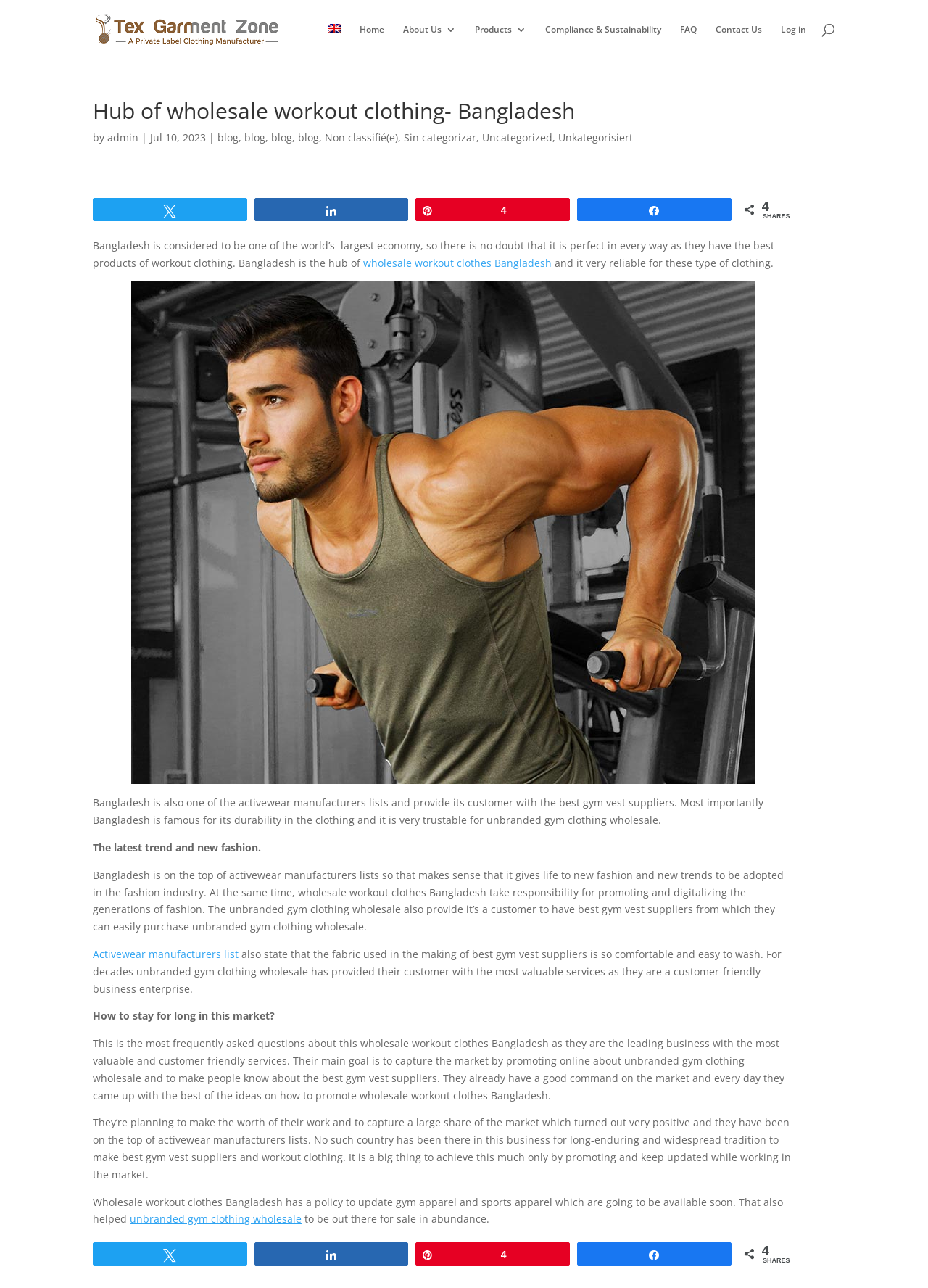What does Tex Garment Zone plan to update?
We need a detailed and meticulous answer to the question.

The plan of Tex Garment Zone can be inferred from the text on the webpage, which mentions 'Wholesale workout clothes Bangladesh has a policy to update gym apparel and sports apparel which are going to be available soon'.